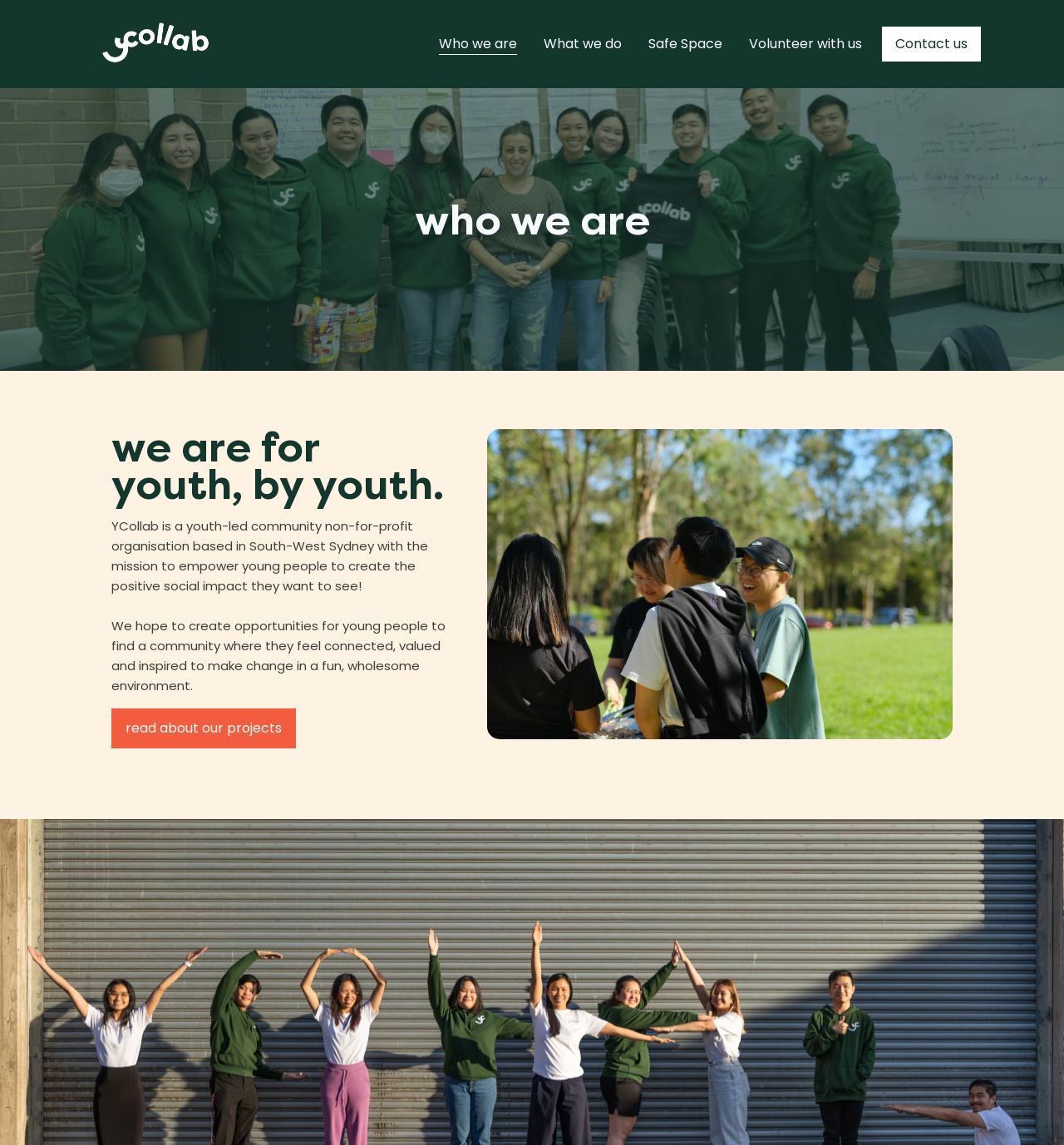How many navigation links are there?
Use the information from the image to give a detailed answer to the question.

The number of navigation links can be determined by counting the link elements under the navigation element 'Main'. There are 5 link elements: 'Who we are', 'What we do', 'Safe Space', 'Volunteer with us', and 'Contact us'.